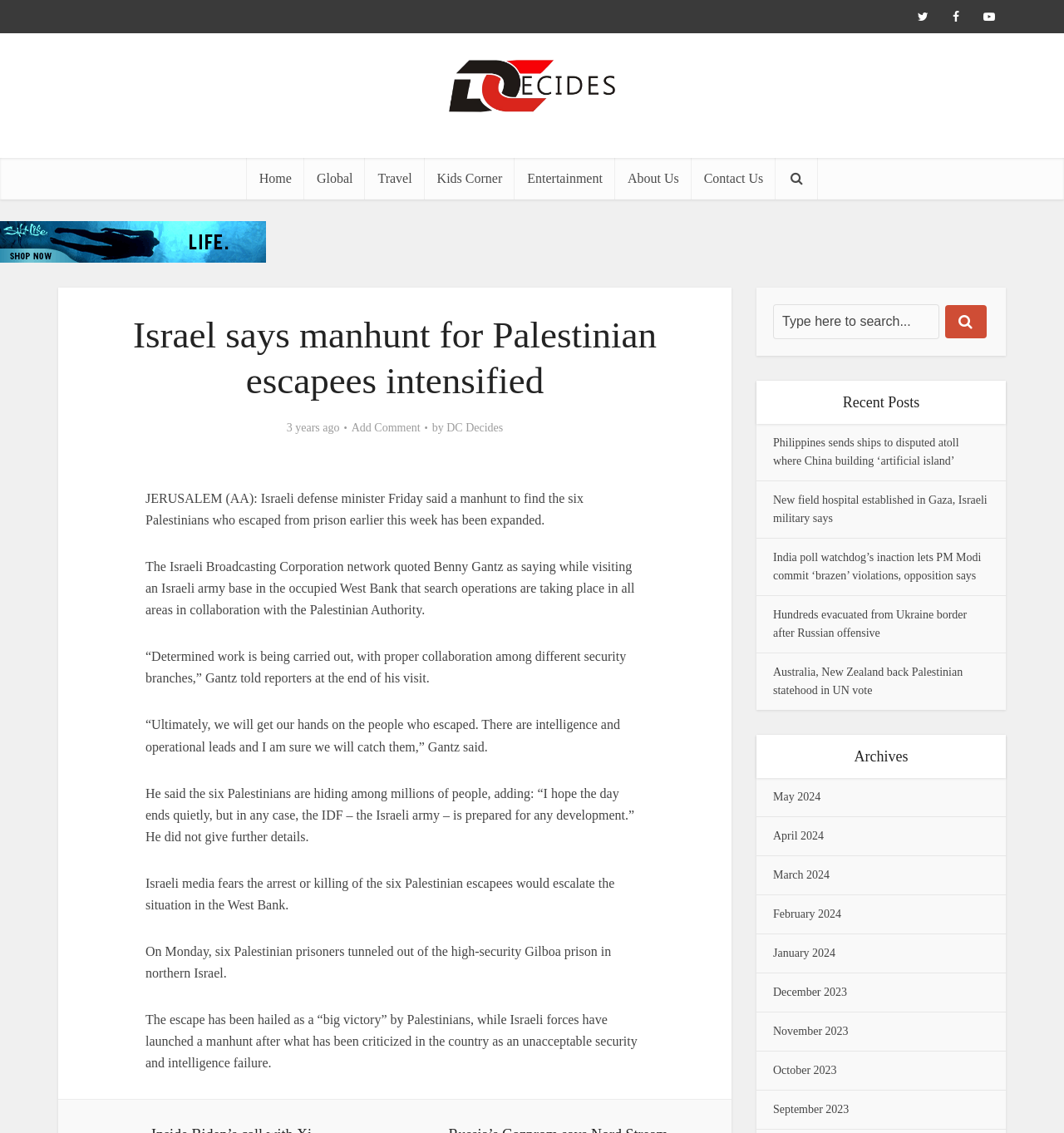Find the bounding box coordinates of the clickable area required to complete the following action: "Click the Home link".

[0.232, 0.139, 0.286, 0.176]